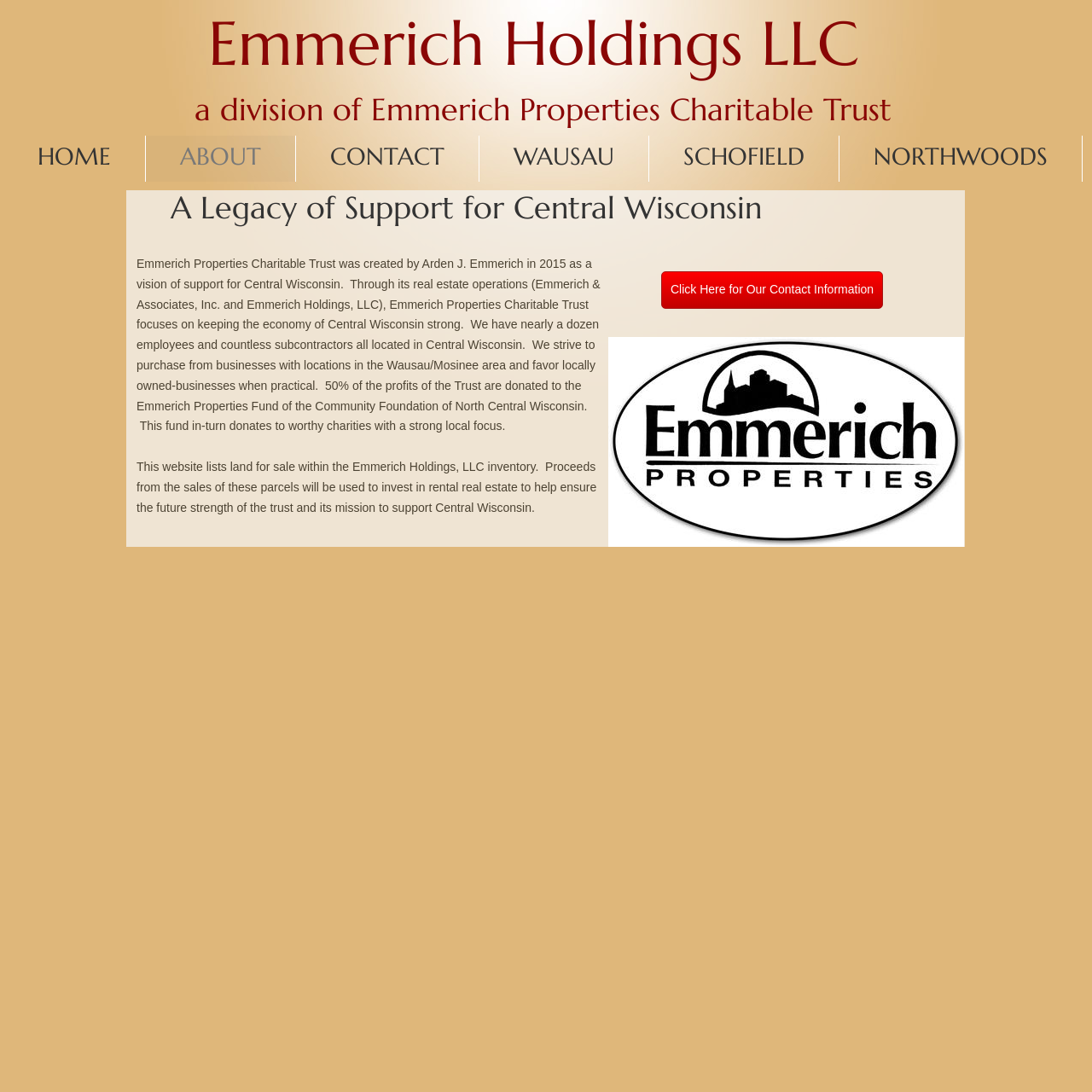Create an in-depth description of the webpage, covering main sections.

The webpage is about Emmerich Properties Charitable Trust, a division of Emmerich Properties Charitable Trust. At the top of the page, there is a static text describing the organization, followed by an image. Below the image, there is a heading that reads "A Legacy of Support for Central Wisconsin". 

On the top-left corner, there is a navigation menu with six links: "HOME", "ABOUT", "CONTACT", "WAUSAU", "SCHOFIELD", and "NORTHWOODS", arranged horizontally. 

Below the navigation menu, there is a link "Click Here for Our Contact Information". 

The main content of the page is divided into two paragraphs. The first paragraph describes the mission and focus of Emmerich Properties Charitable Trust, including its real estate operations, employees, and charitable donations. The second paragraph explains the purpose of the website, which is to list land for sale from Emmerich Holdings, LLC, with proceeds going towards investing in rental real estate to support the trust's mission.

At the very top of the page, there is a static text "Emmerich Holdings LLC", which appears to be a logo or a title.